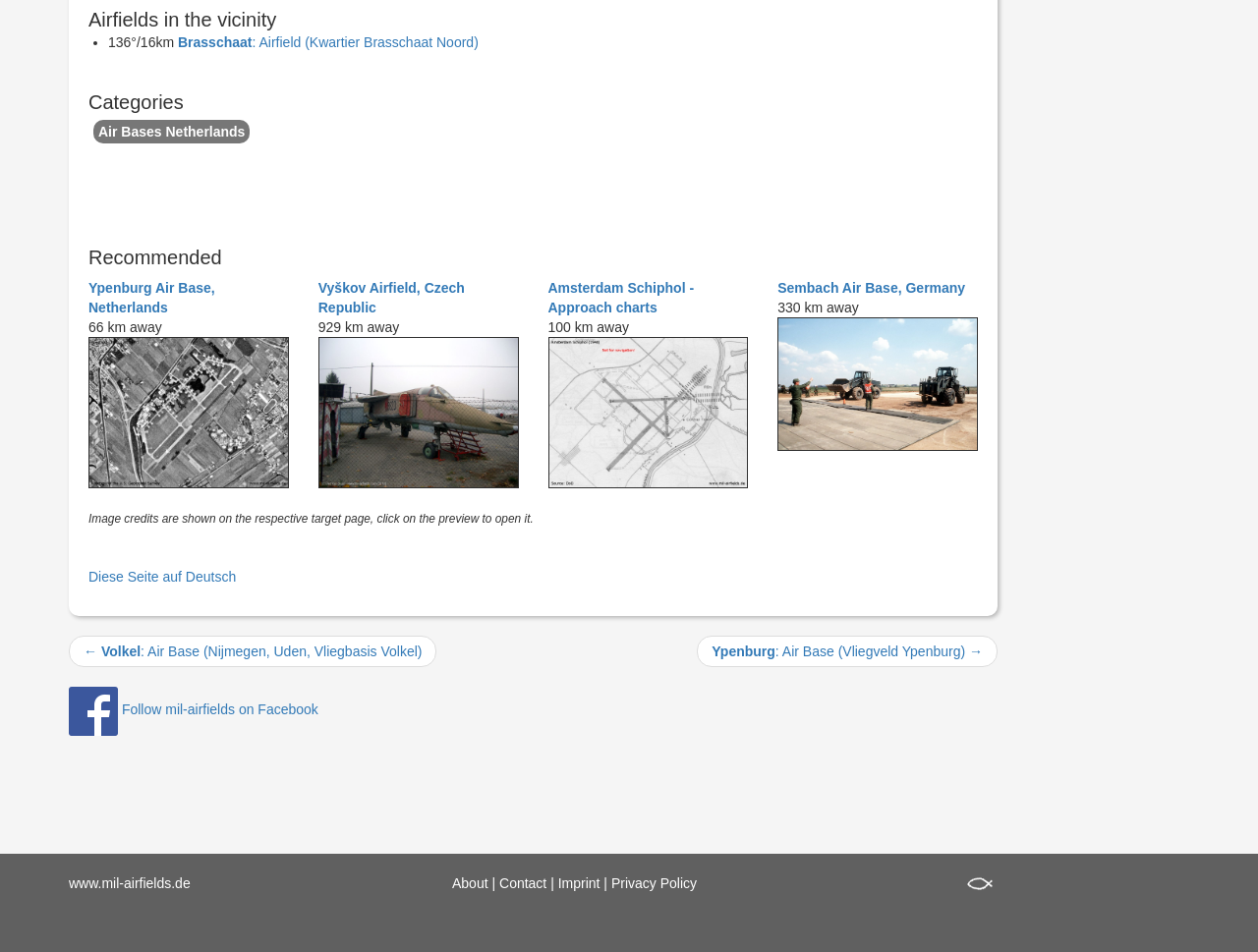How many air bases are recommended?
Look at the screenshot and respond with one word or a short phrase.

3